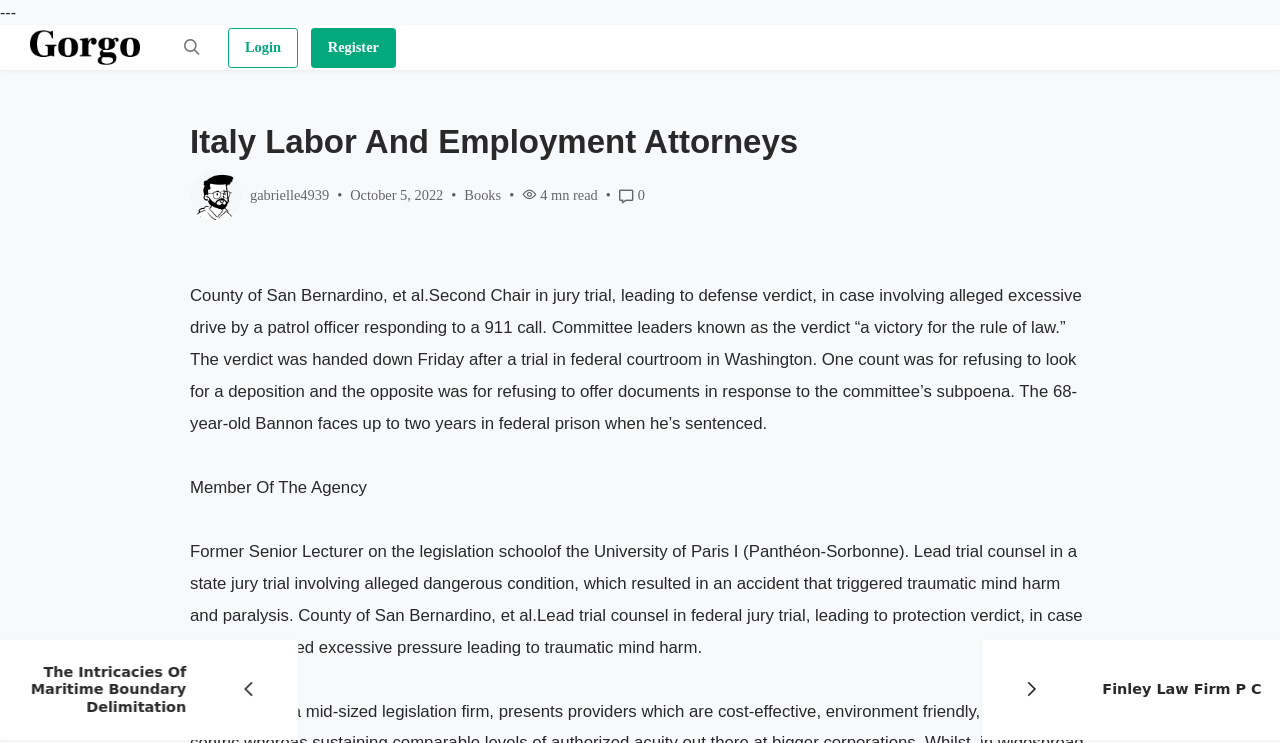What is the name of the law firm? Based on the screenshot, please respond with a single word or phrase.

Rugusat